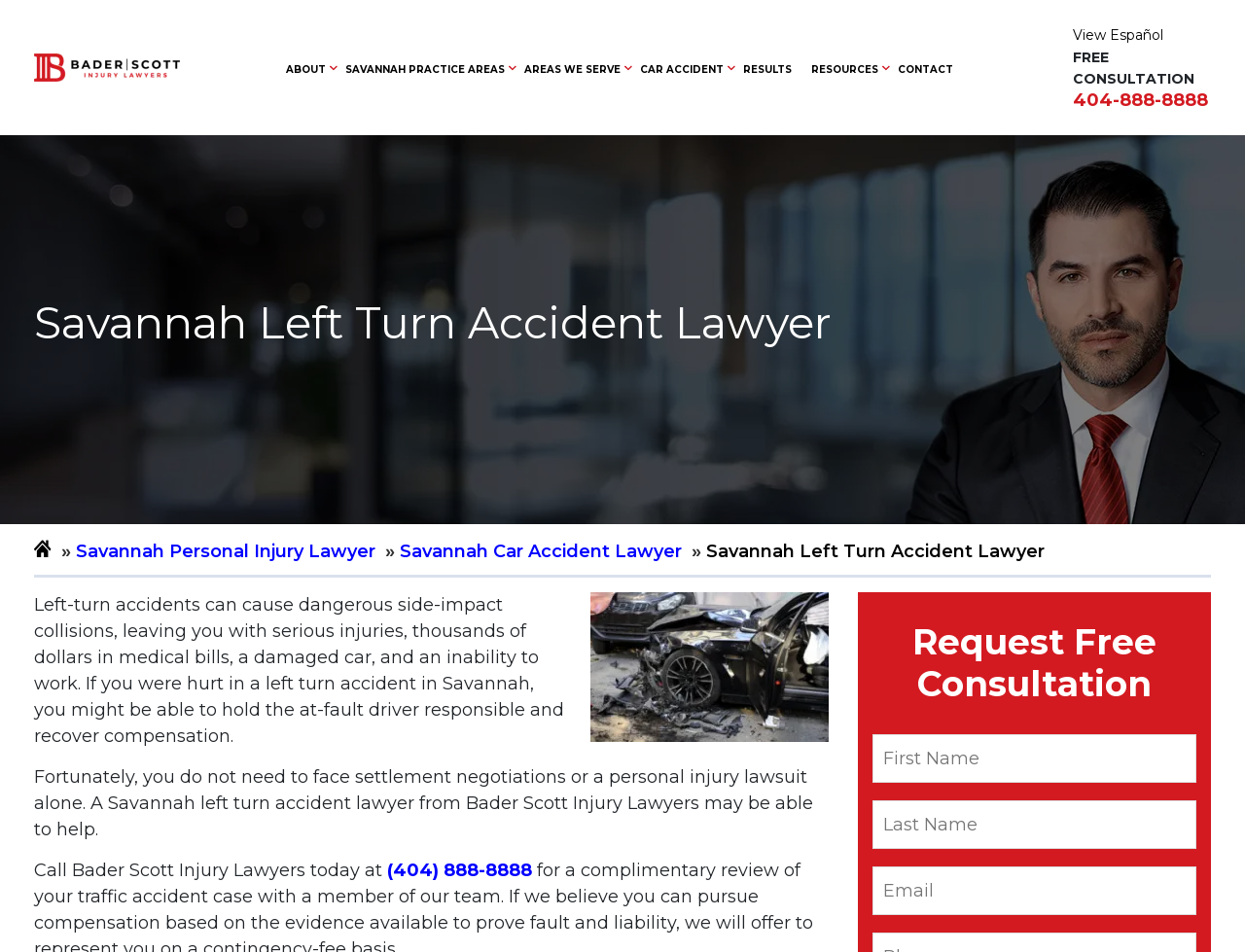What language can the webpage be viewed in besides English?
Respond to the question with a well-detailed and thorough answer.

I found this by looking at the link that says 'View Español' which suggests that the webpage can be viewed in Spanish.